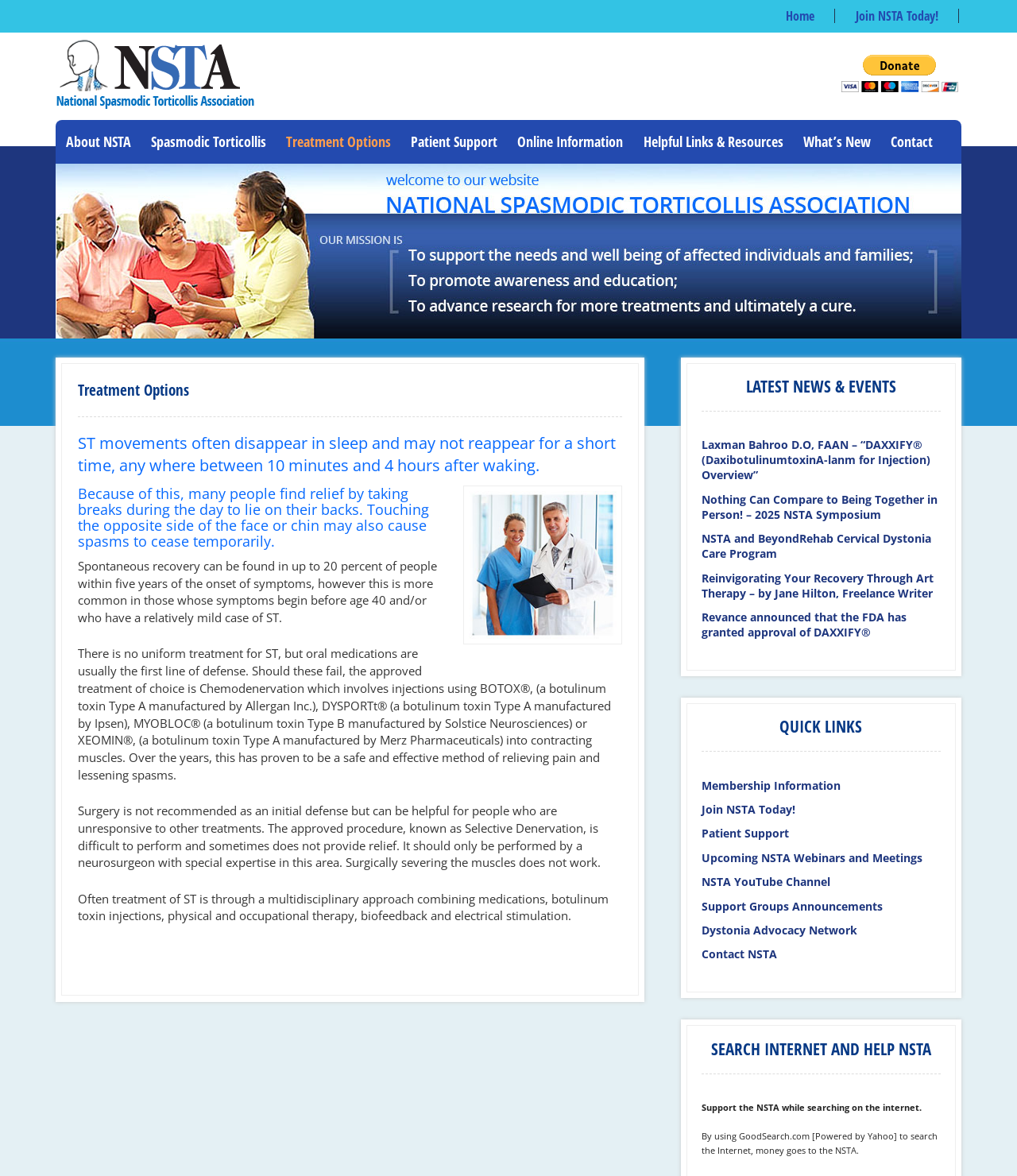What is the purpose of Chemodenervation?
Please respond to the question with as much detail as possible.

I found the answer by reading the text under the 'Treatment Options' heading. It mentions that Chemodenervation, which involves injections using botulinum toxin, has proven to be a safe and effective method of relieving pain and lessening spasms.